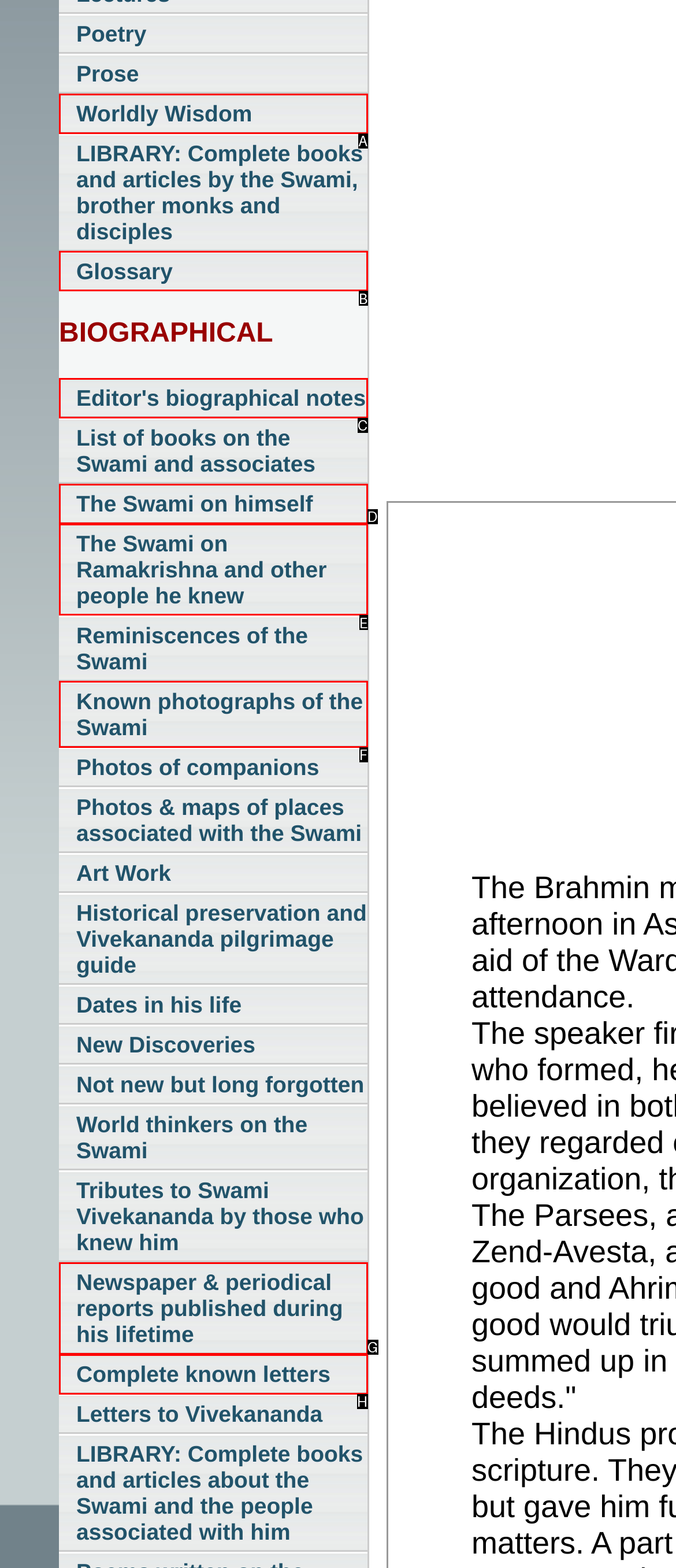Determine the HTML element that aligns with the description: Glossary
Answer by stating the letter of the appropriate option from the available choices.

B